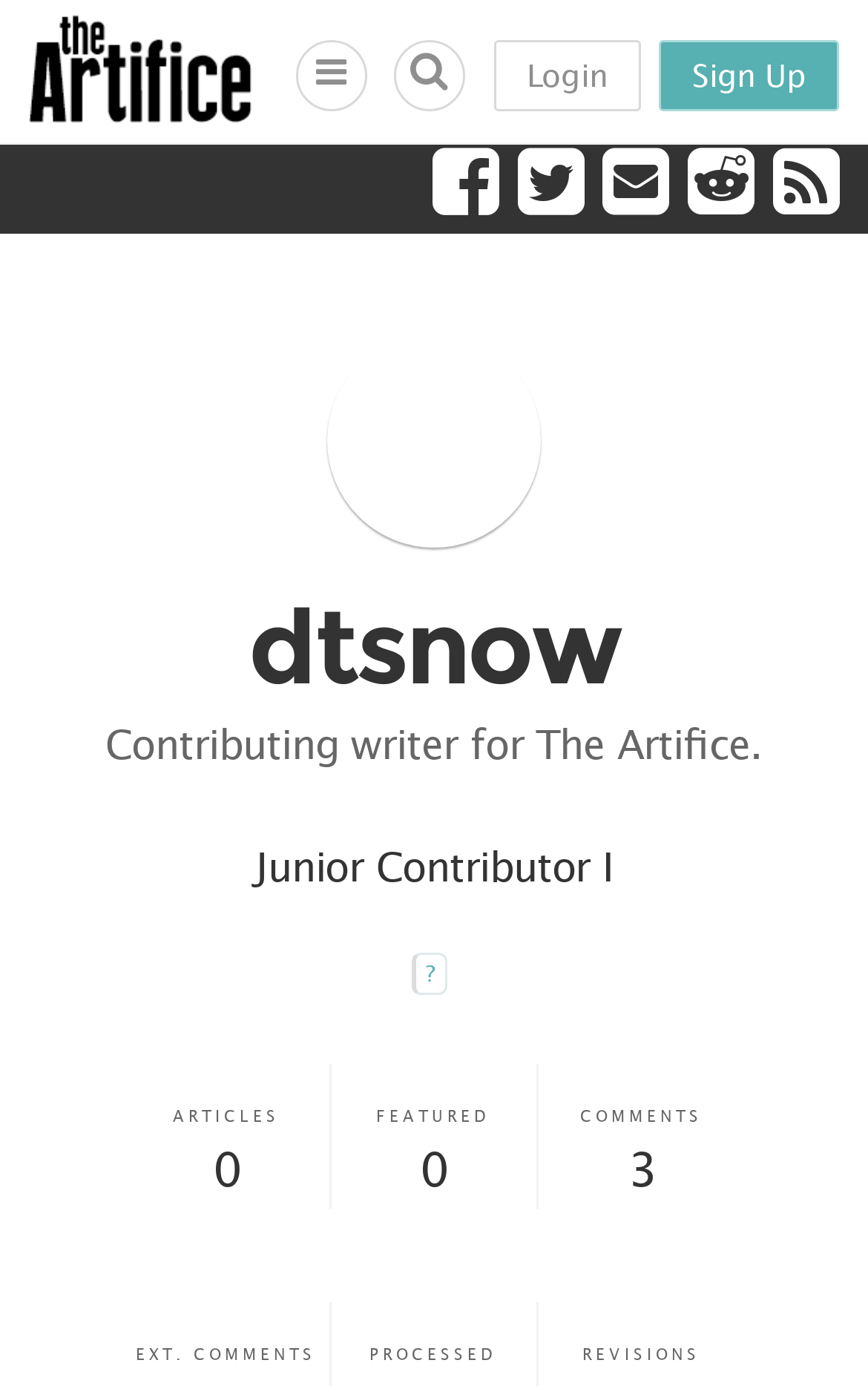What is the name of the online magazine?
Based on the screenshot, respond with a single word or phrase.

The Artifice